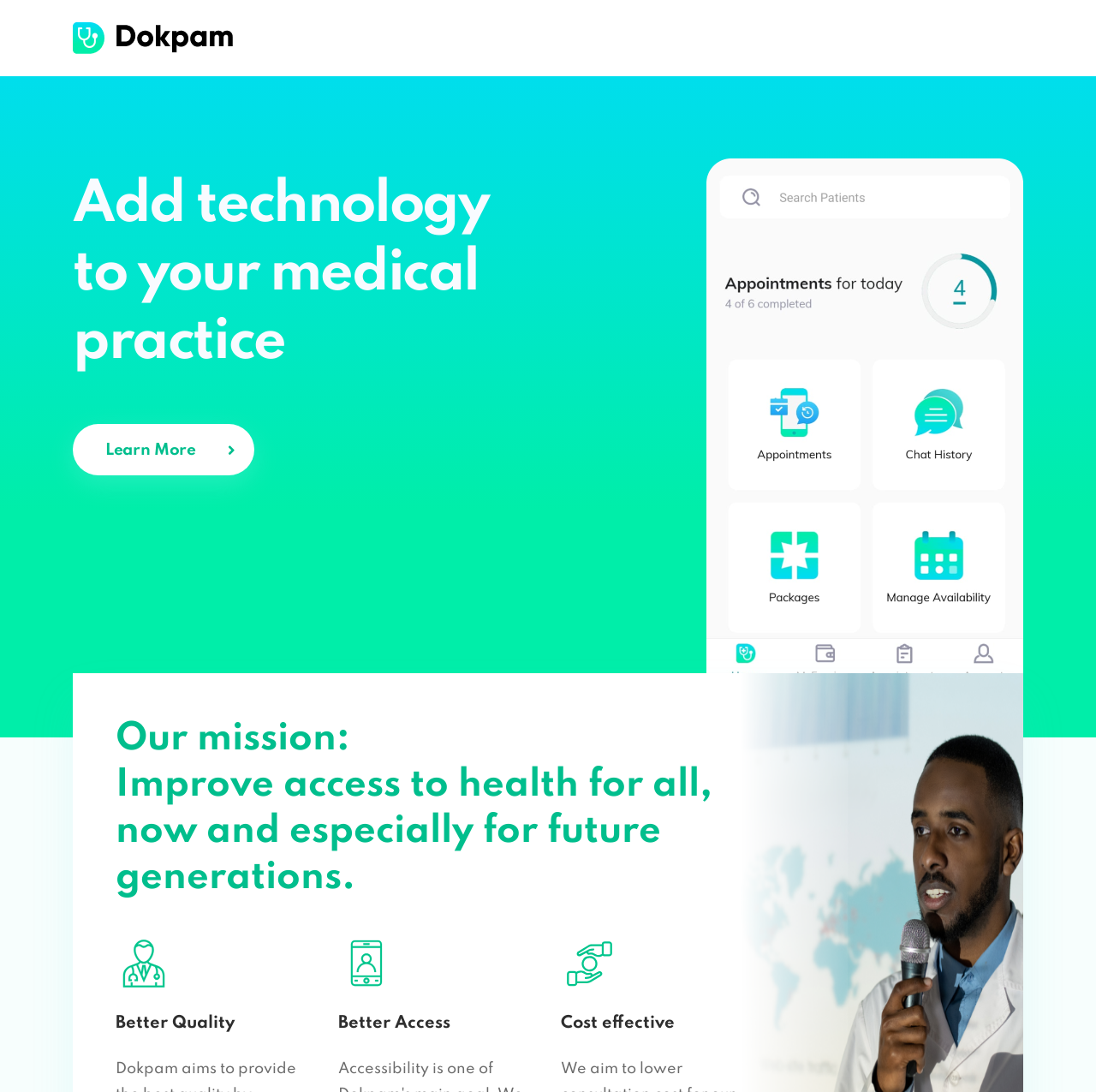How many icons are displayed on the webpage?
Look at the screenshot and respond with a single word or phrase.

3